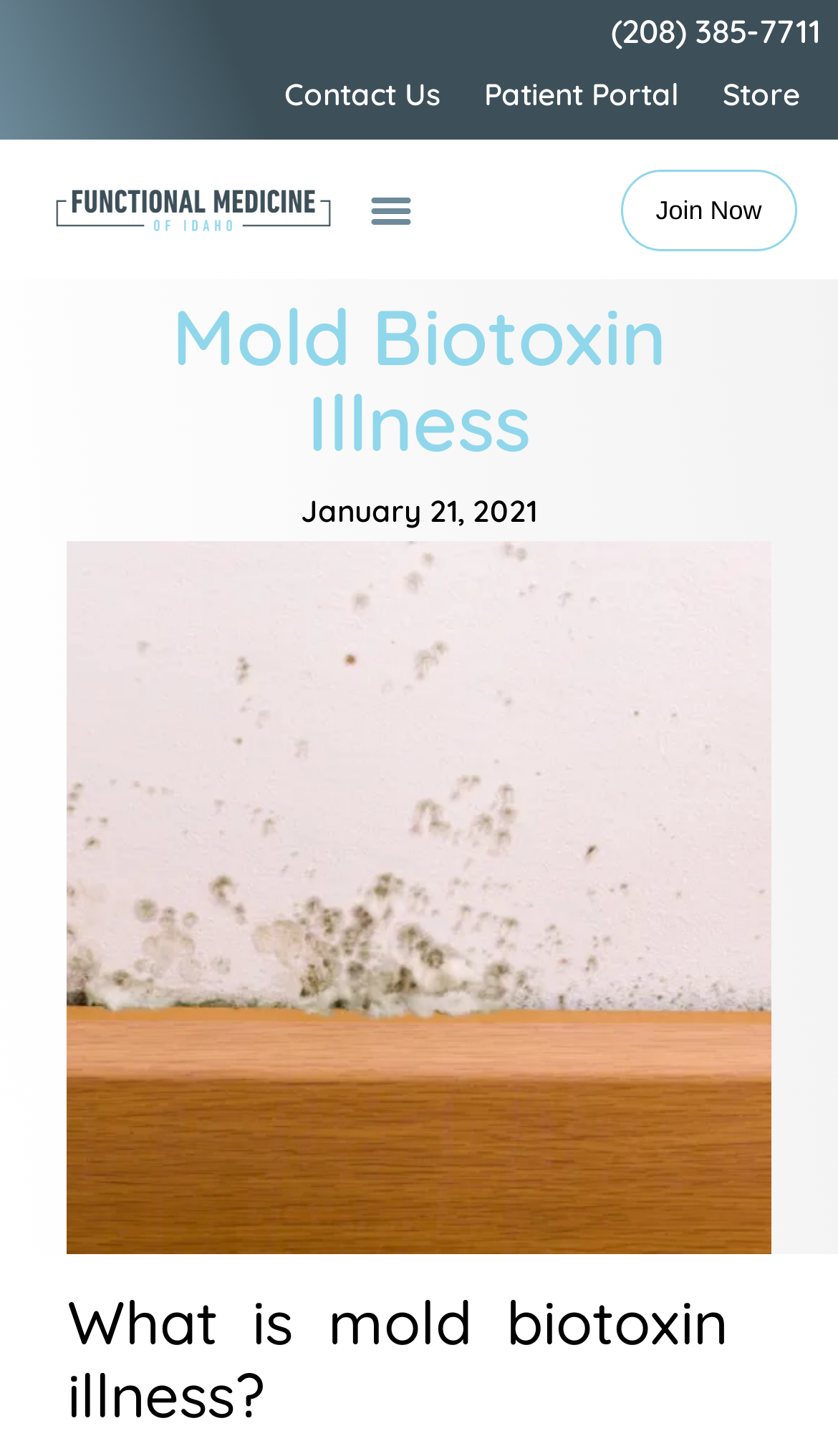Answer the following inquiry with a single word or phrase:
Is the menu toggle button expanded?

No